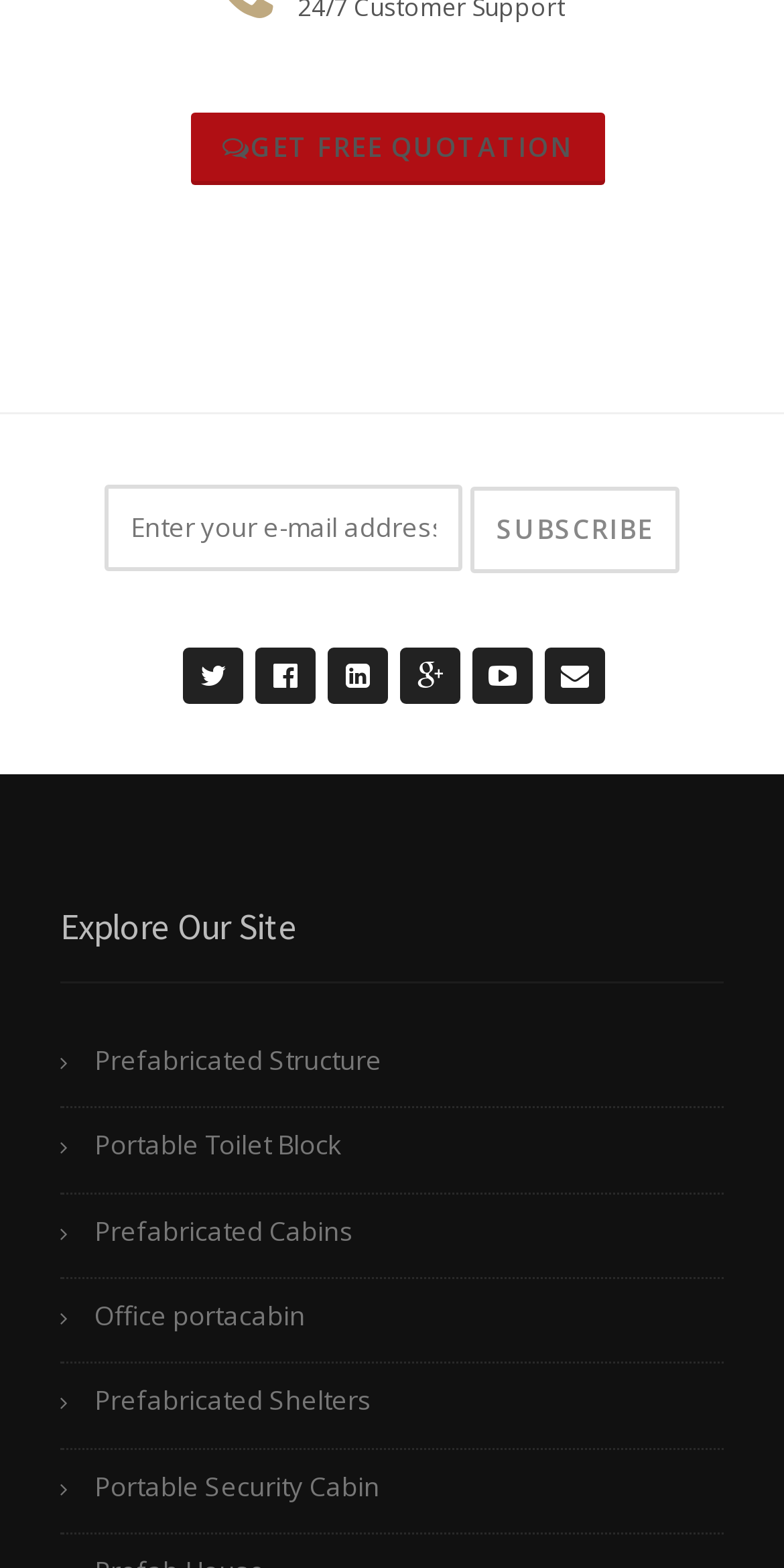Locate the bounding box coordinates of the clickable area to execute the instruction: "View portable toilet blocks". Provide the coordinates as four float numbers between 0 and 1, represented as [left, top, right, bottom].

[0.077, 0.707, 0.923, 0.761]